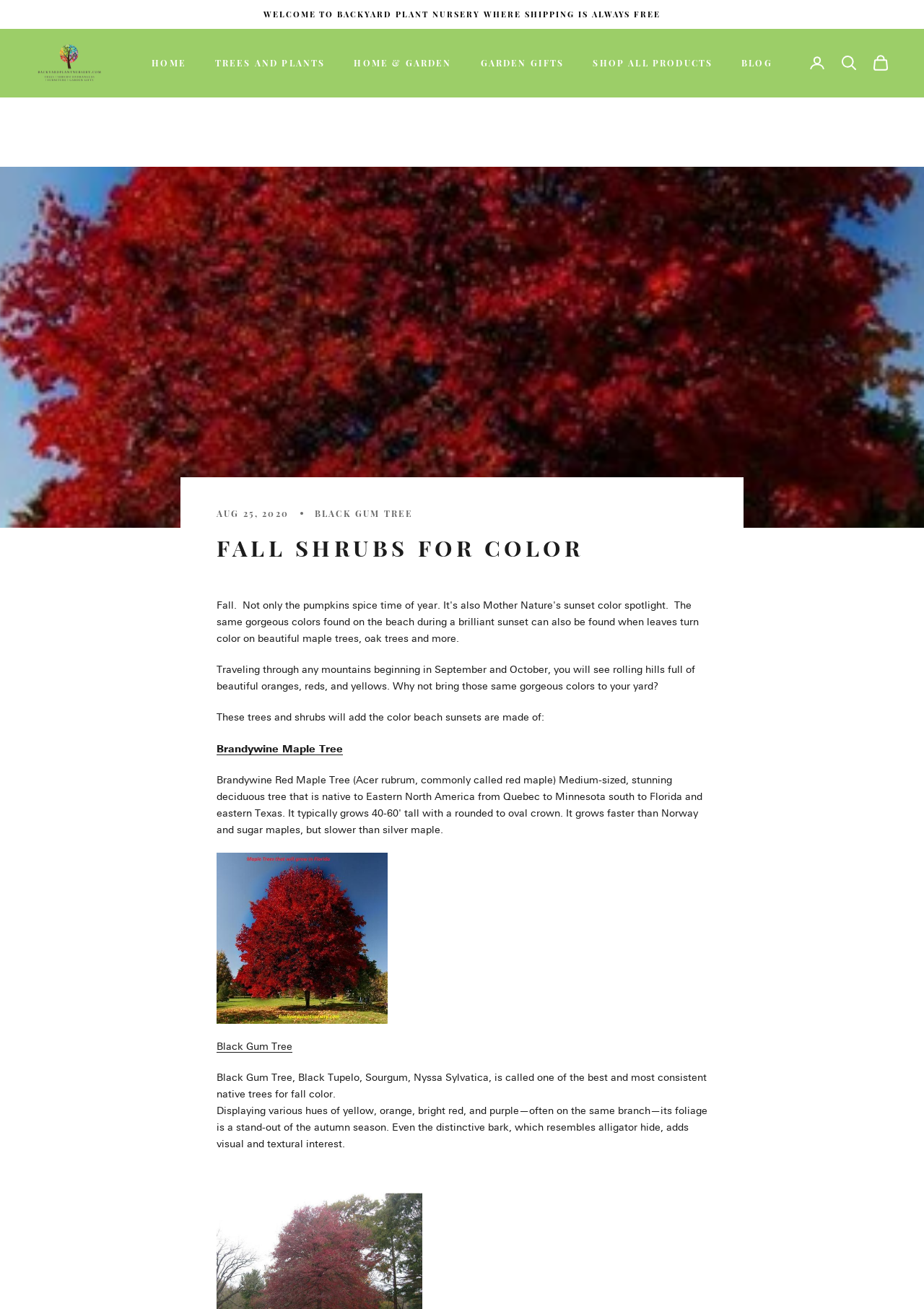What is the color of the sunset mentioned?
Please answer the question with as much detail as possible using the screenshot.

I found the answer by reading the static text 'Traveling through any mountains beginning in September and October, you will see rolling hills full of beautiful oranges, reds, and yellows.' which describes the colors of the sunset.